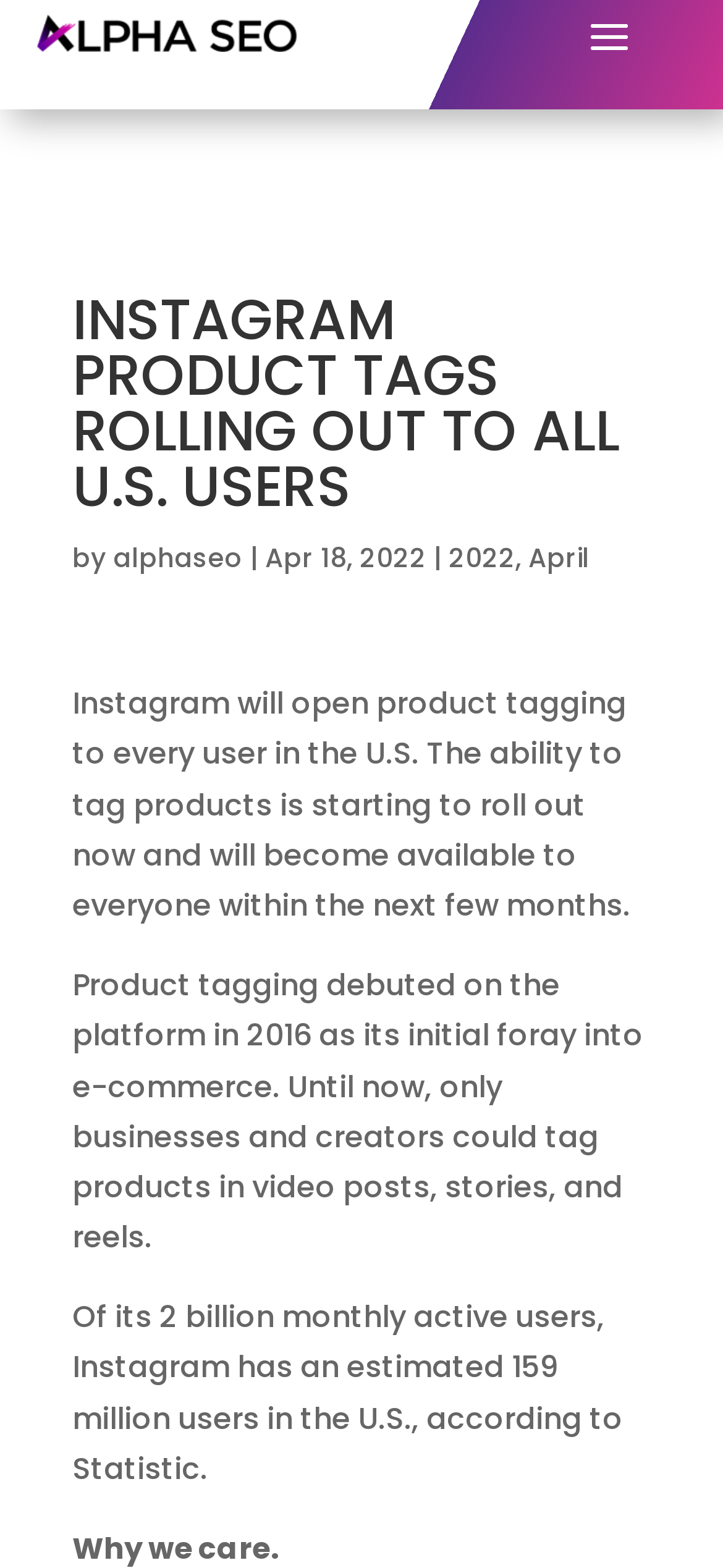Respond to the question below with a single word or phrase:
When was the article written?

Apr 18, 2022